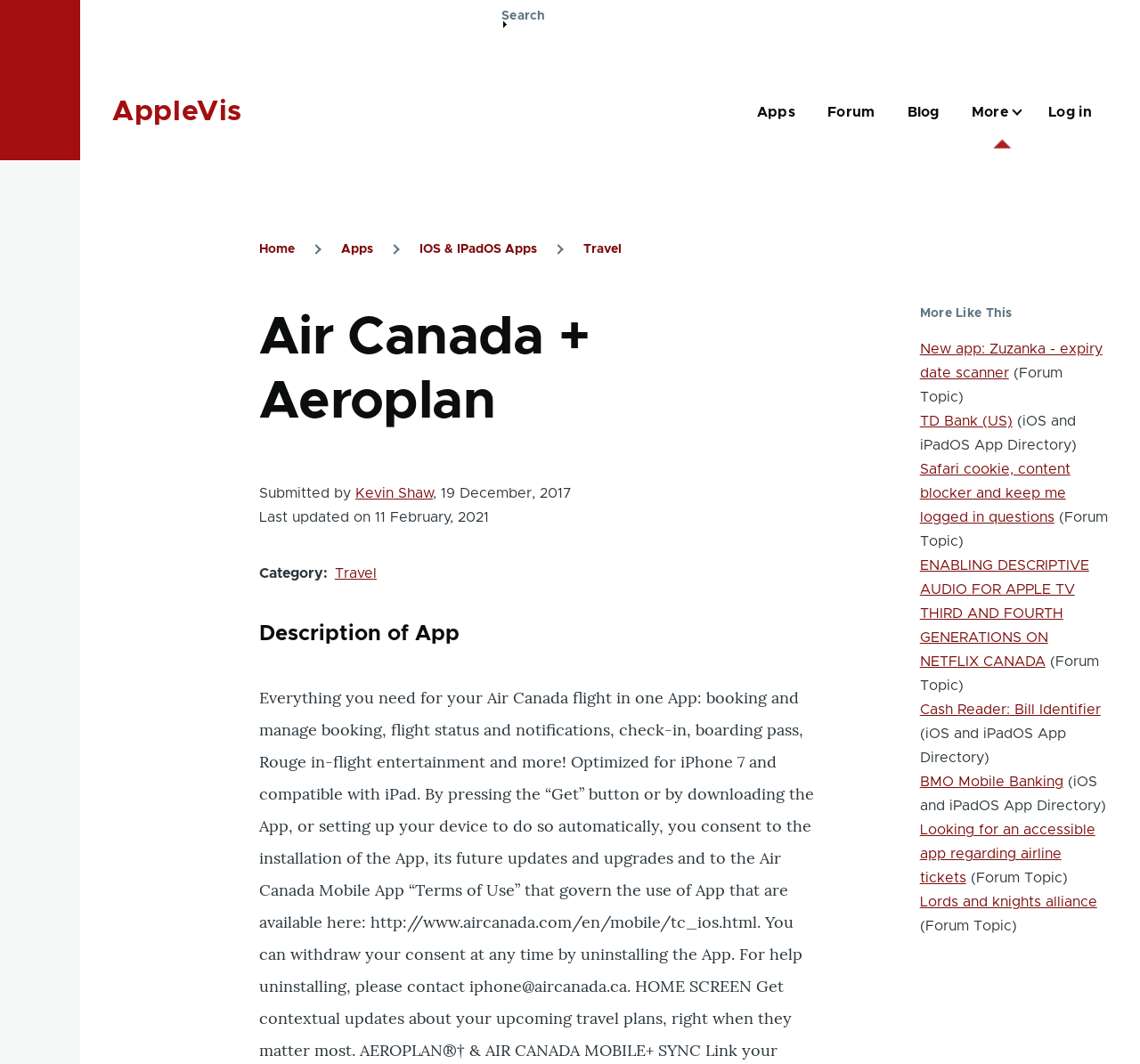Predict the bounding box of the UI element that fits this description: "Log in".

[0.92, 0.064, 0.958, 0.147]